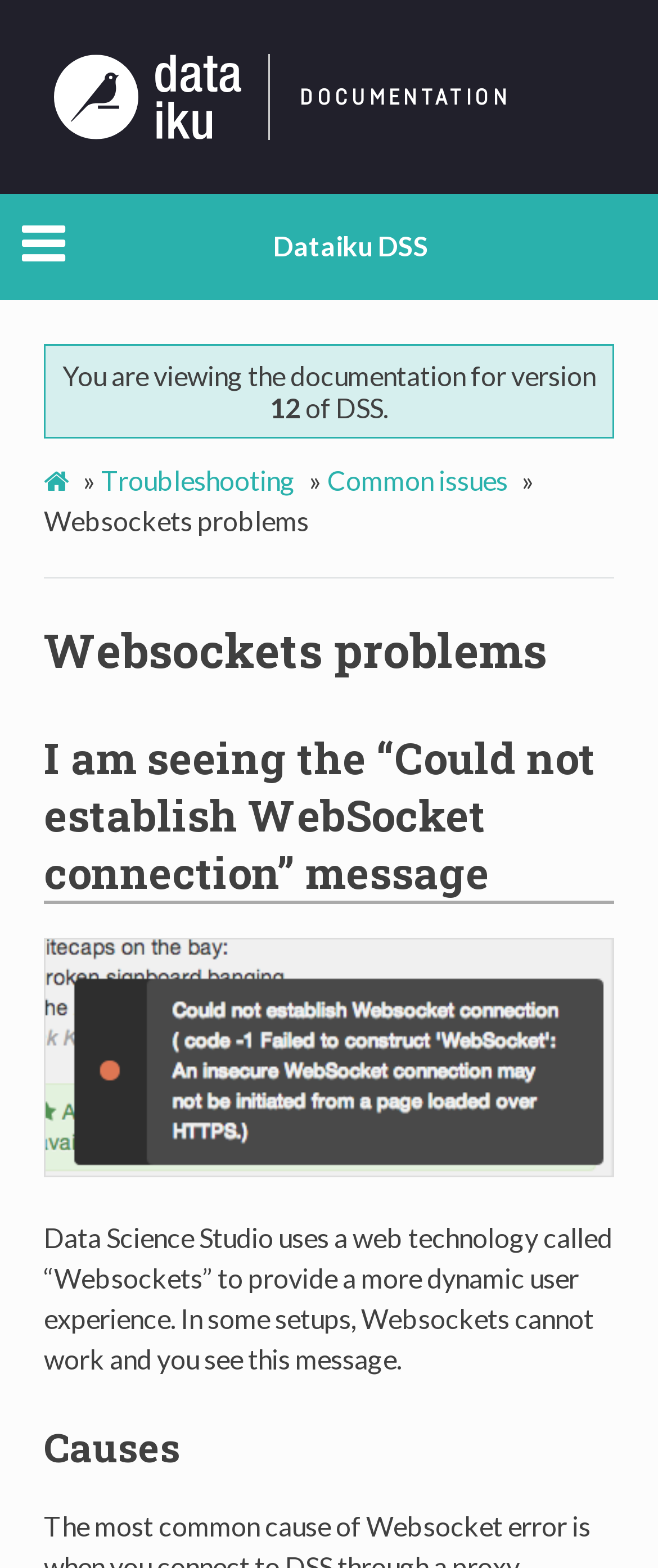What is the error message related to Websockets?
Please answer the question with as much detail as possible using the screenshot.

The error message related to Websockets is 'Could not establish WebSocket connection', as shown in the heading 'I am seeing the “Could not establish WebSocket connection” message'.